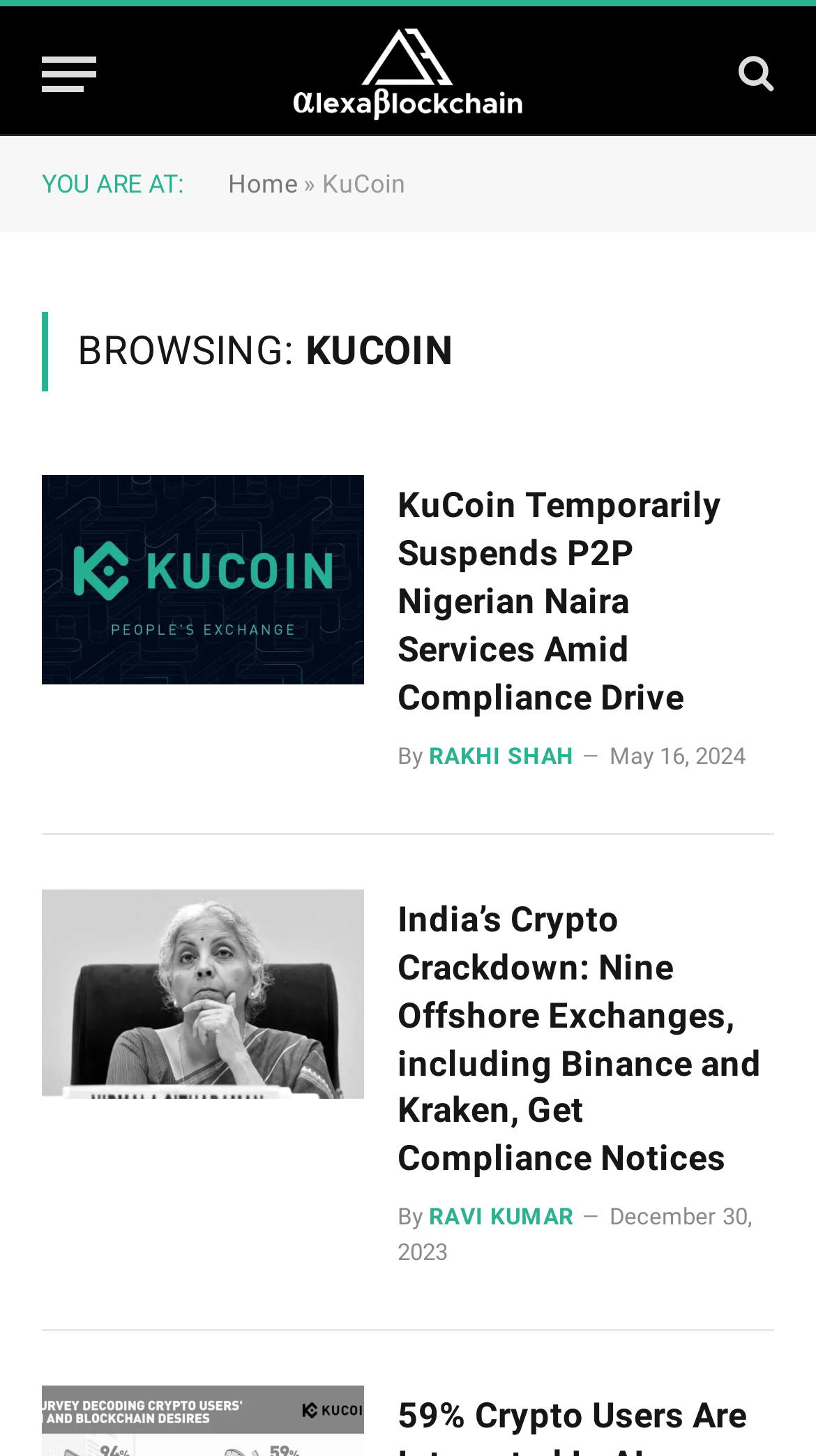Deliver a detailed narrative of the webpage's visual and textual elements.

The webpage is about KuCoin, a cryptocurrency exchange, and features the latest news, press releases, analysis, and opinions. At the top left corner, there is a menu button. Next to it, there is a link to AlexaBlockchain, accompanied by an image. On the top right corner, there is a search icon.

Below the top section, there is a navigation bar with the text "YOU ARE AT:" followed by a link to the "Home" page and the current page, "KuCoin". The main content area is divided into two sections, each containing a news article.

The first article is about KuCoin temporarily suspending Nigerian Naira services amid a compliance drive. The article title is in a heading format, and there is an image accompanying the article. Below the title, there is a link to the article, followed by the author's name, "RAKHI SHAH", and the publication date, "May 16, 2024".

The second article is about India's crypto crackdown, with nine offshore exchanges, including Binance and Kraken, receiving compliance notices. Similar to the first article, the title is in a heading format, accompanied by an image. Below the title, there is a link to the article, followed by the author's name, "RAVI KUMAR", and the publication date, "December 30, 2023".